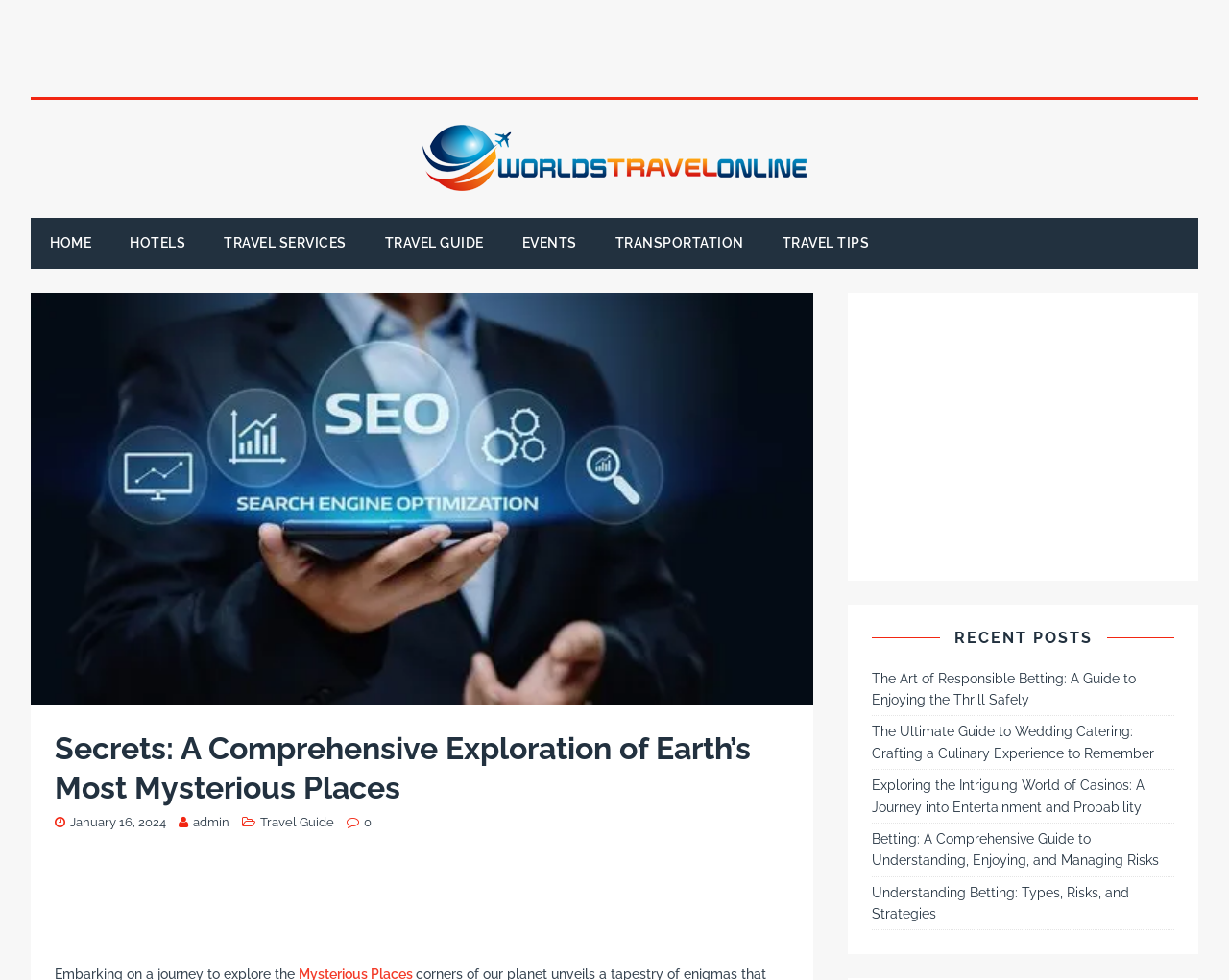Determine the bounding box coordinates of the section to be clicked to follow the instruction: "View the 'Travel Guide'". The coordinates should be given as four float numbers between 0 and 1, formatted as [left, top, right, bottom].

[0.212, 0.831, 0.272, 0.846]